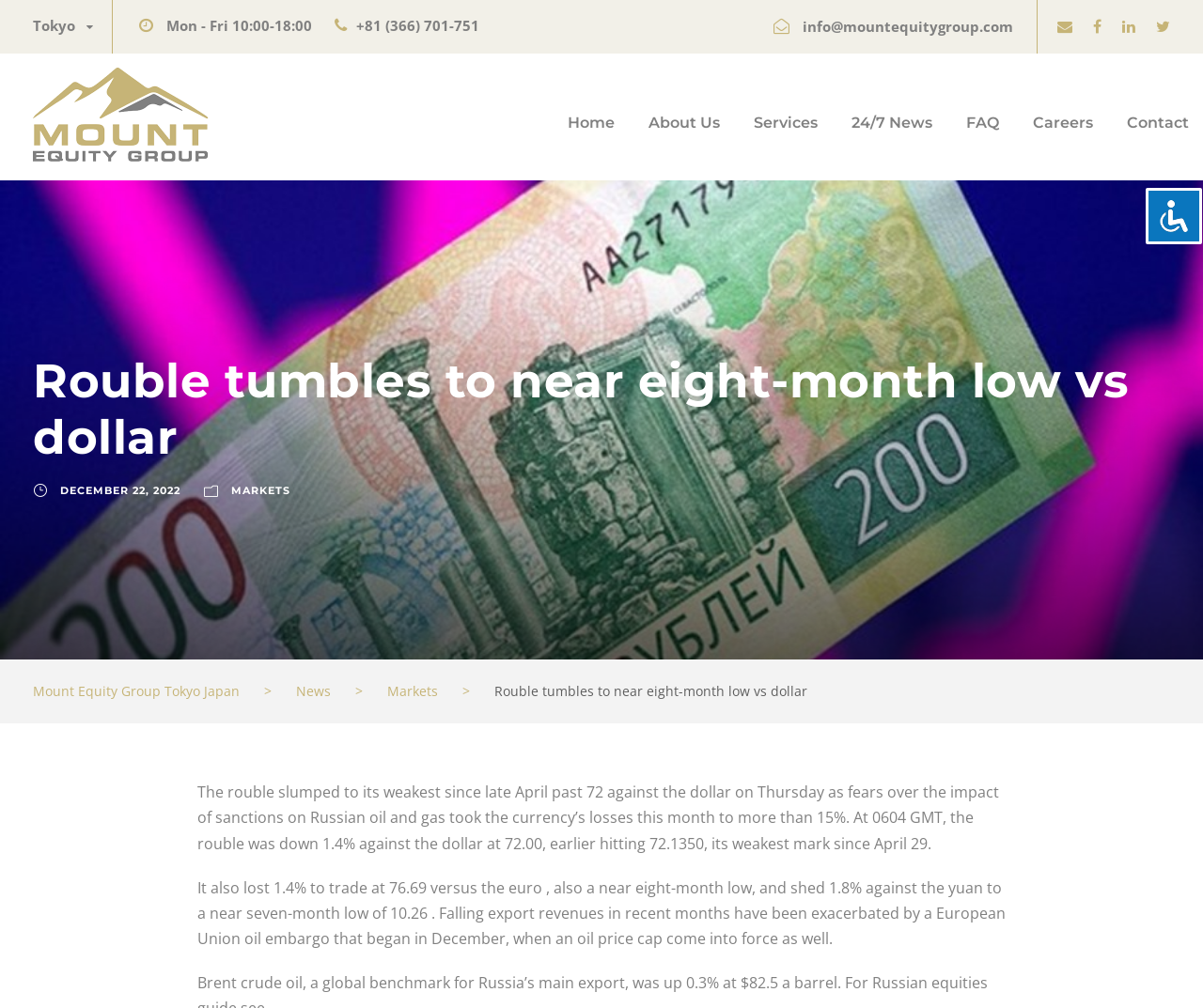Indicate the bounding box coordinates of the element that must be clicked to execute the instruction: "Click the Accessibility Icon". The coordinates should be given as four float numbers between 0 and 1, i.e., [left, top, right, bottom].

[0.952, 0.186, 0.999, 0.242]